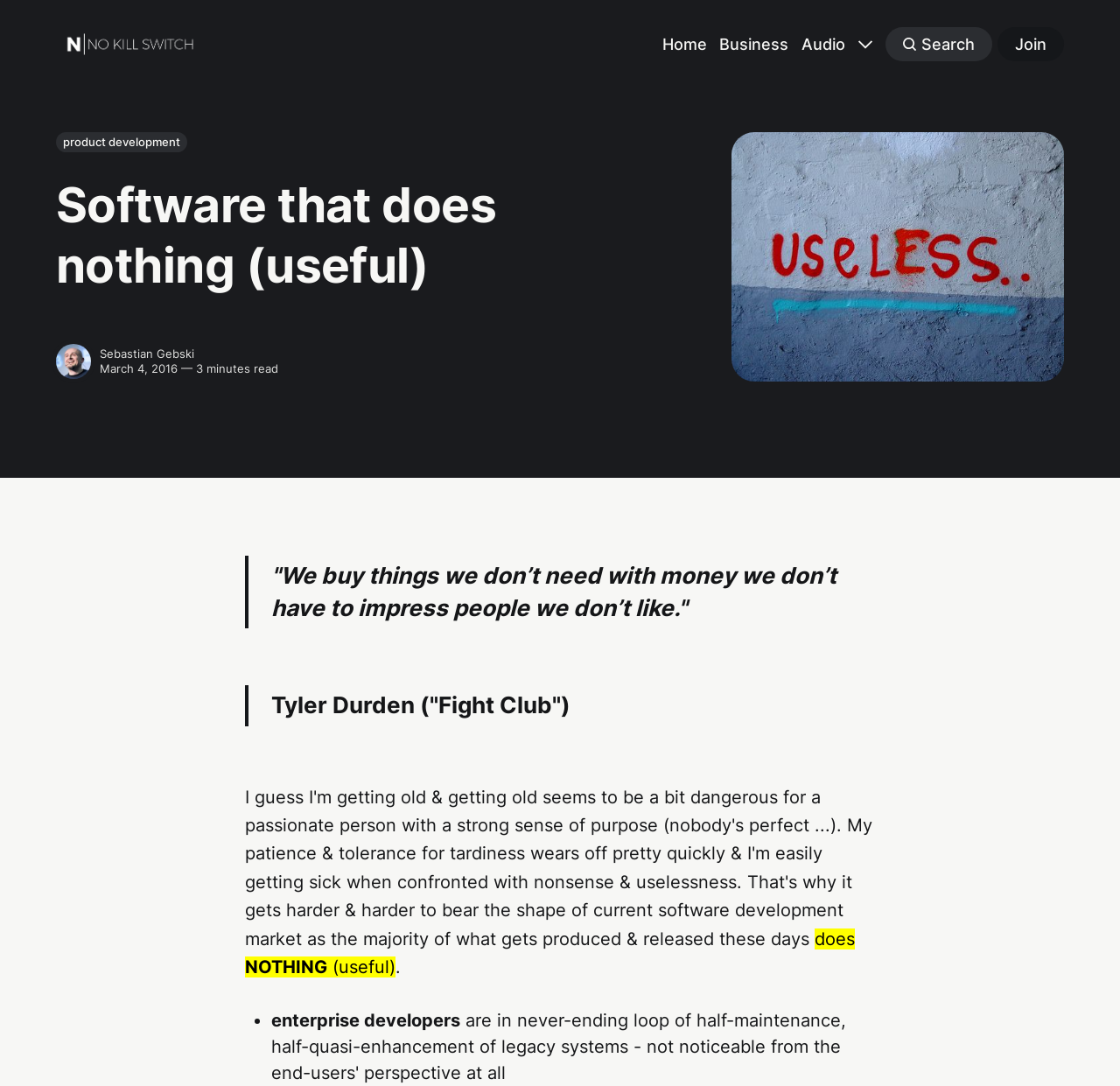Find the bounding box coordinates for the HTML element specified by: "alt="VNR Painting Services"".

None